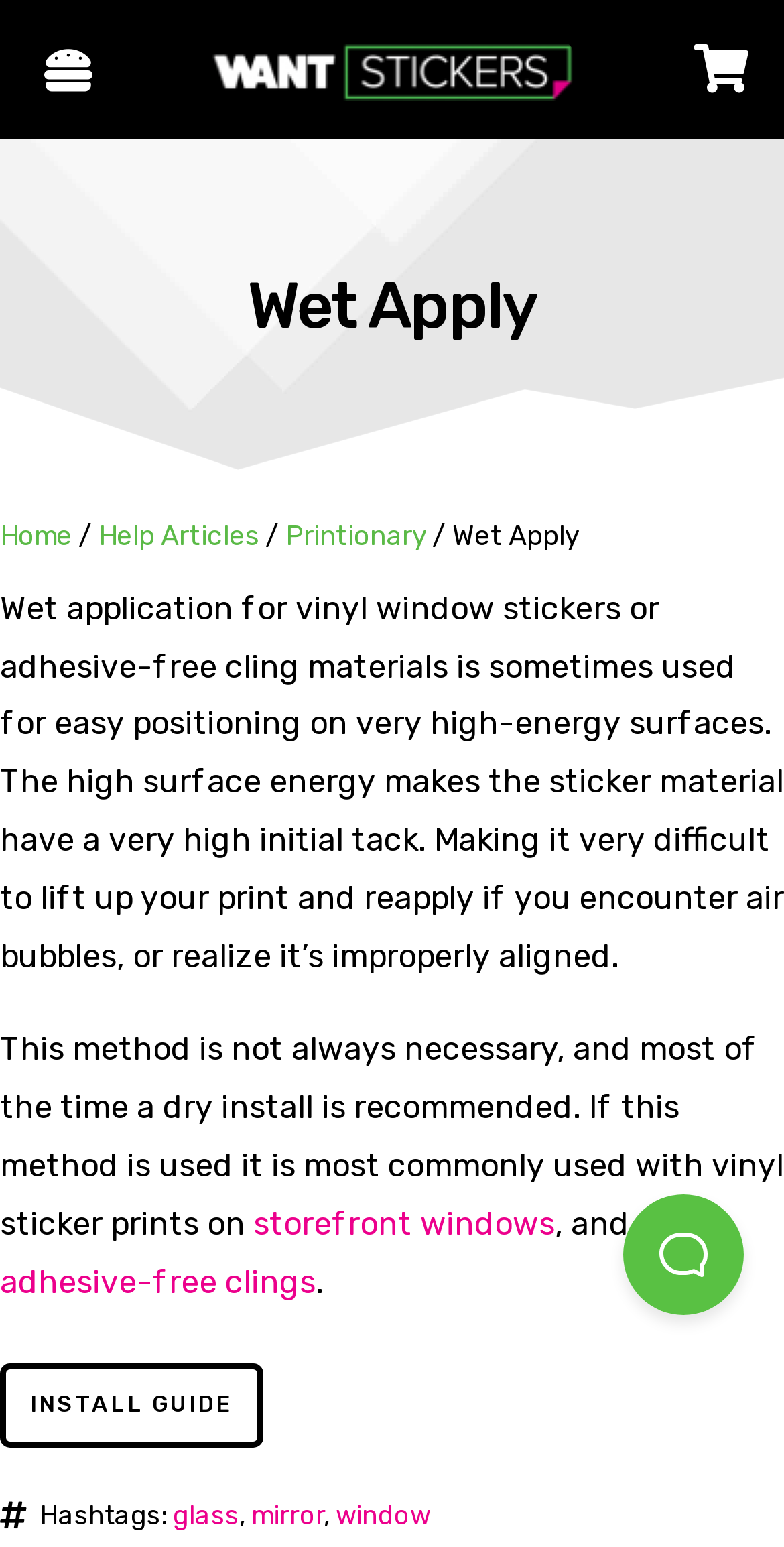Please find the bounding box coordinates for the clickable element needed to perform this instruction: "Toggle Customer Support".

[0.795, 0.772, 0.949, 0.85]